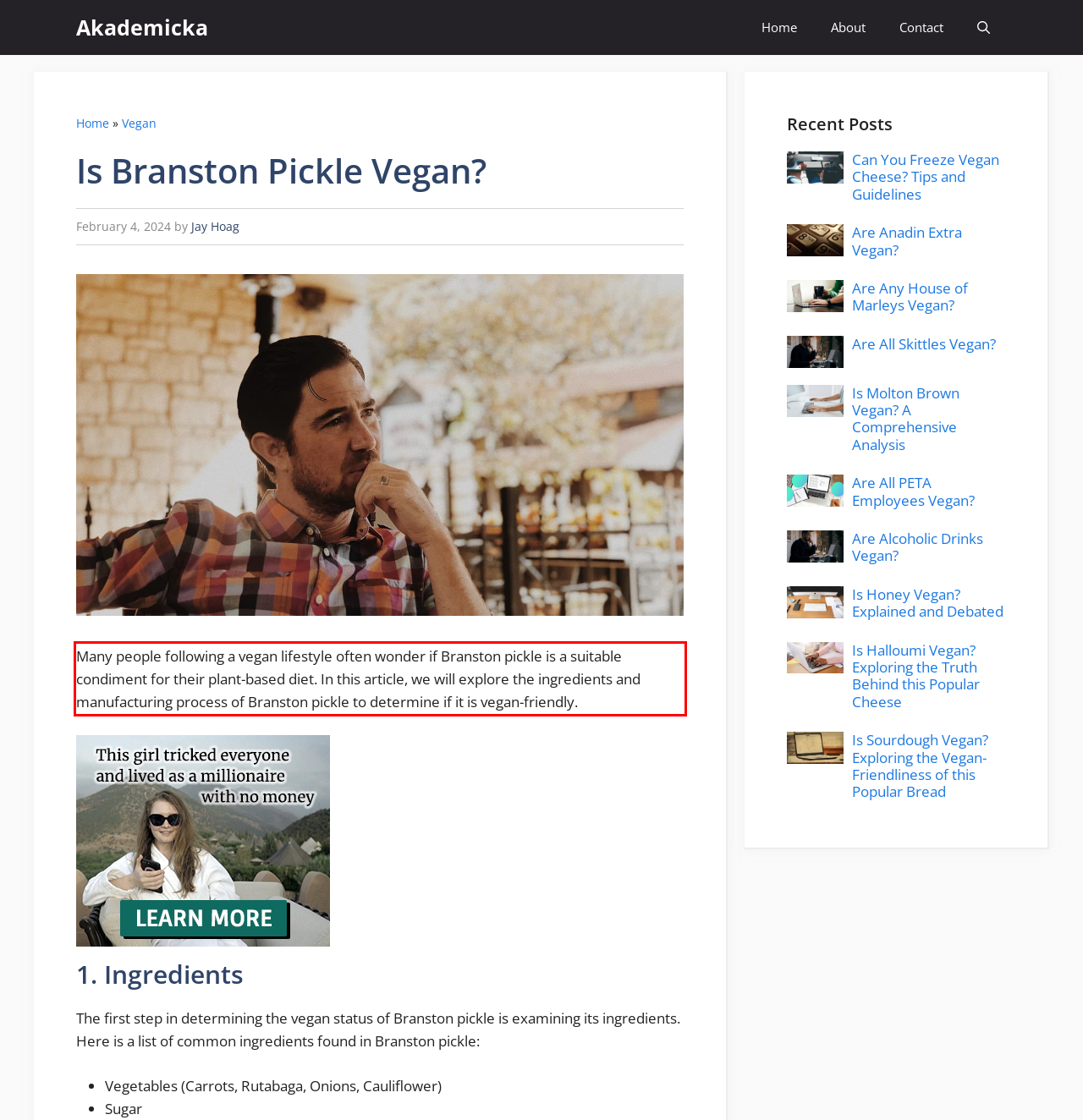Given the screenshot of a webpage, identify the red rectangle bounding box and recognize the text content inside it, generating the extracted text.

Many people following a vegan lifestyle often wonder if Branston pickle is a suitable condiment for their plant-based diet. In this article, we will explore the ingredients and manufacturing process of Branston pickle to determine if it is vegan-friendly.